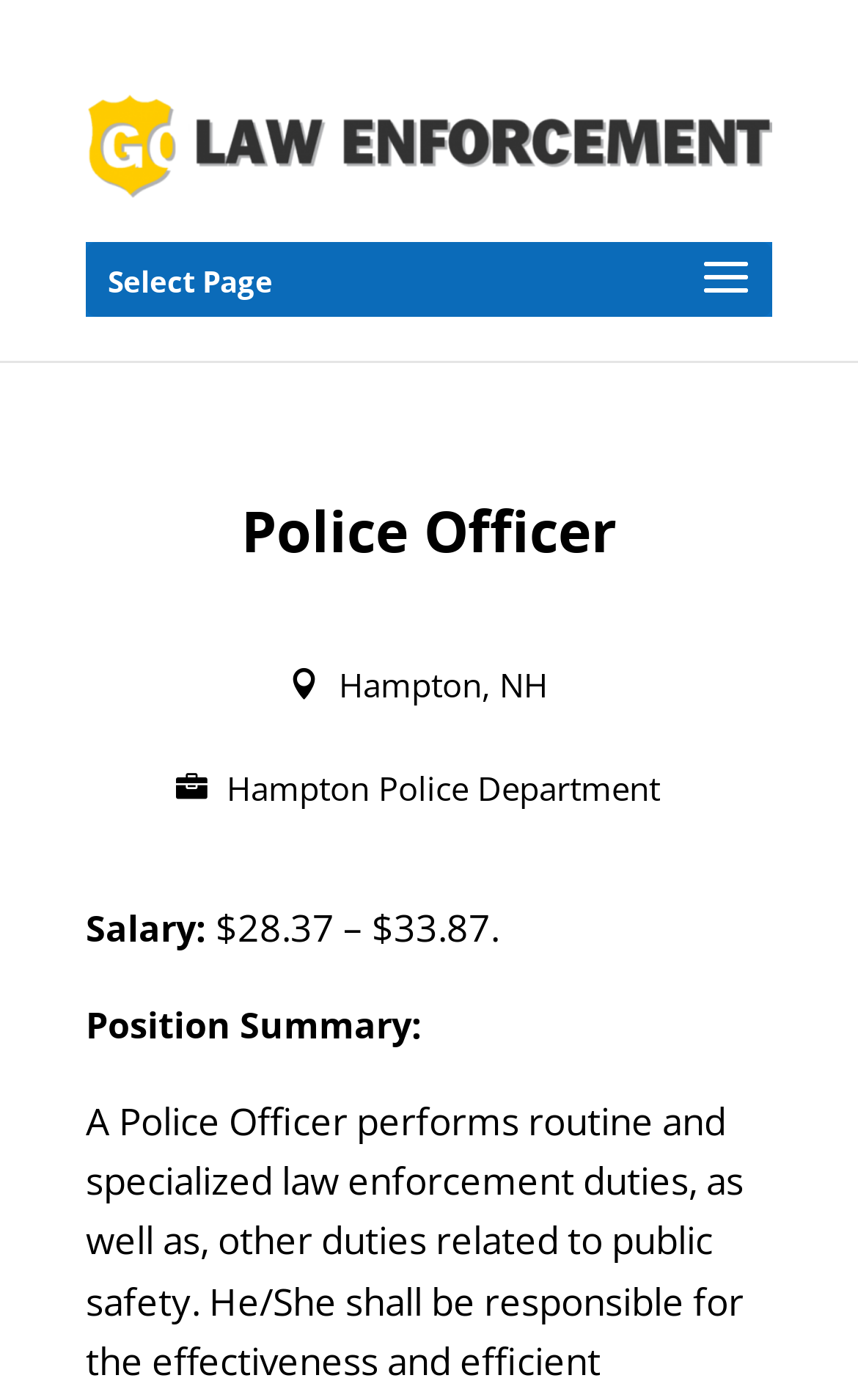What is the salary range for this position?
Answer the question with detailed information derived from the image.

I found the salary range by looking at the text 'Salary:' and the corresponding value '$28.37 – $33.87' on the webpage.